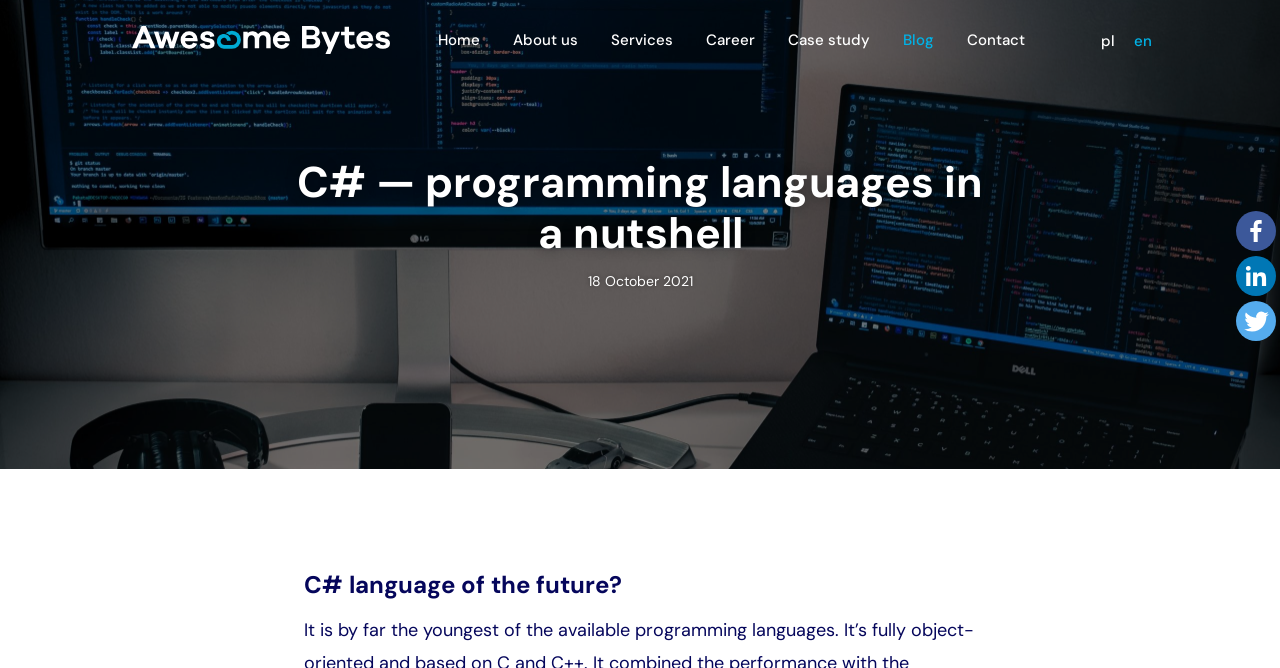Provide a thorough and detailed response to the question by examining the image: 
How many social media links are at the bottom right?

I counted the number of social media links at the bottom right of the webpage, which are Facebook, Linkedin, and Twitter, and found that there are three links.